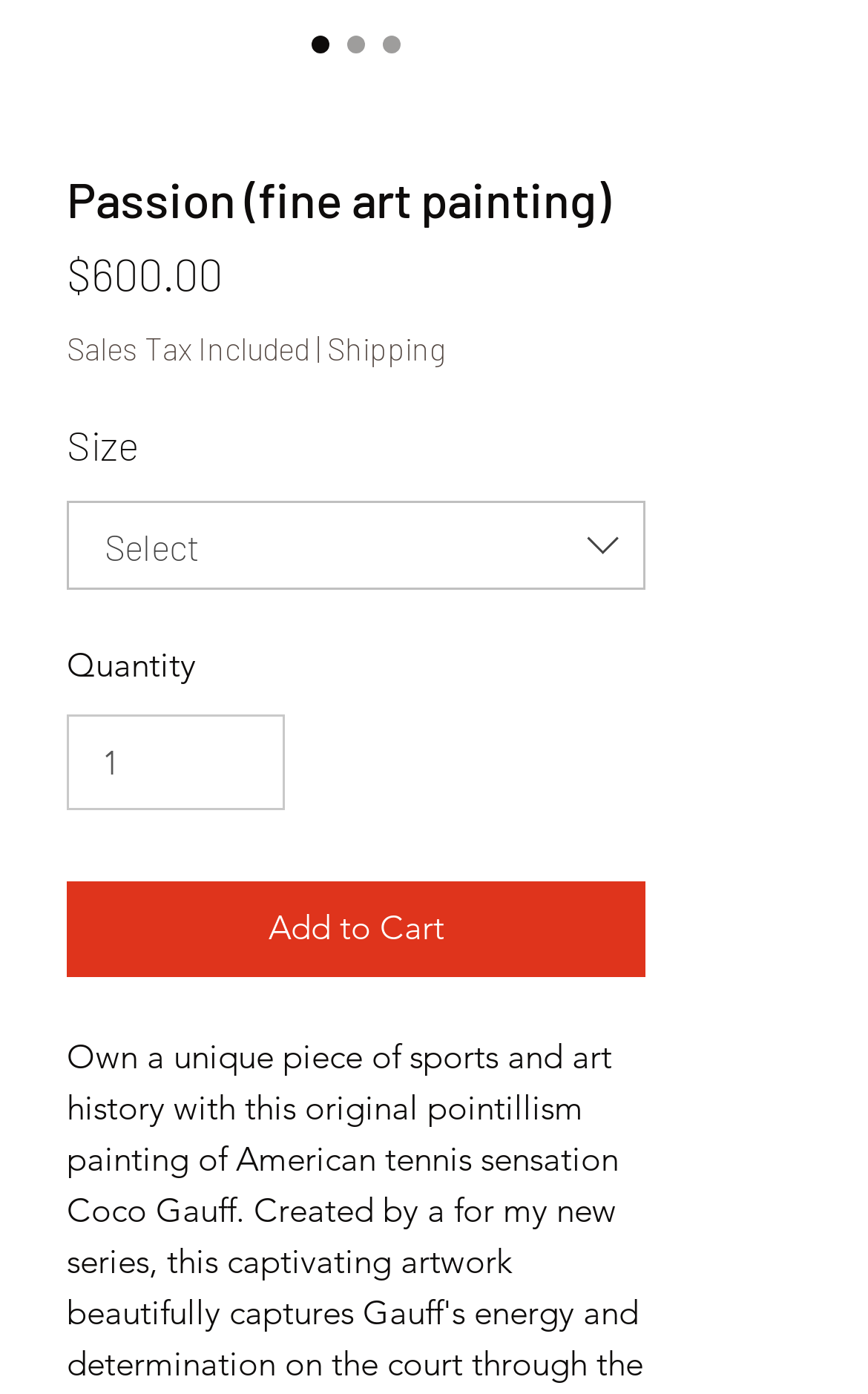Given the description of a UI element: "Shipping", identify the bounding box coordinates of the matching element in the webpage screenshot.

[0.377, 0.236, 0.513, 0.264]